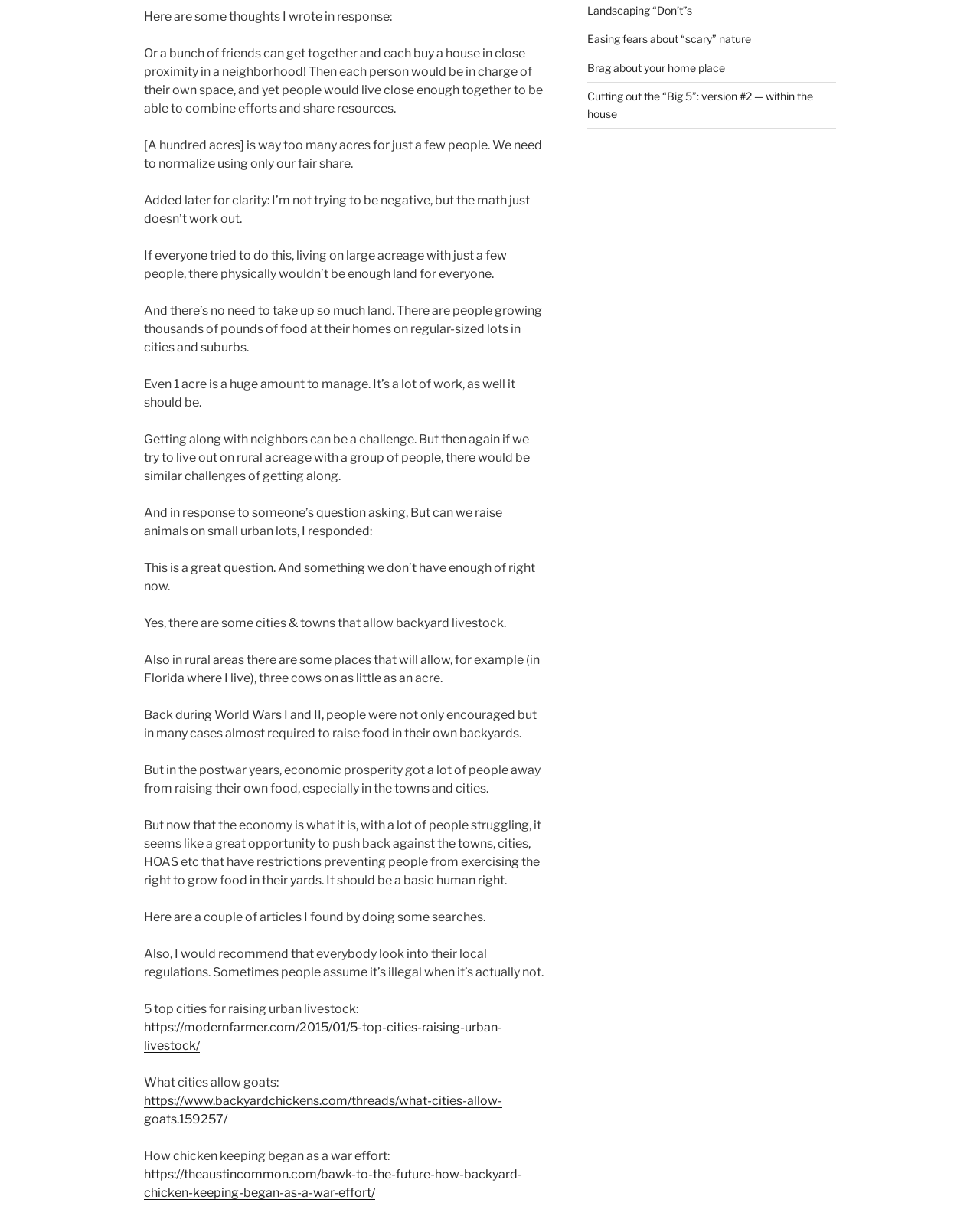Predict the bounding box of the UI element based on this description: "parent_node: Share on Facebook".

None